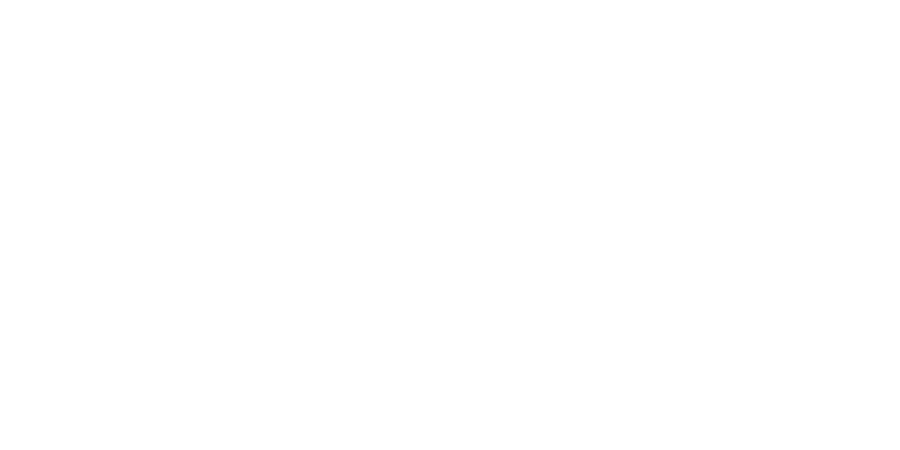Using the information in the image, give a detailed answer to the following question: What is the purpose of the logo's design?

The purpose of the logo's design is to convey a sense of professionalism and innovation, which reflects the organization's mission and commitment to creating sustainable business solutions while engaging with its audience effectively.